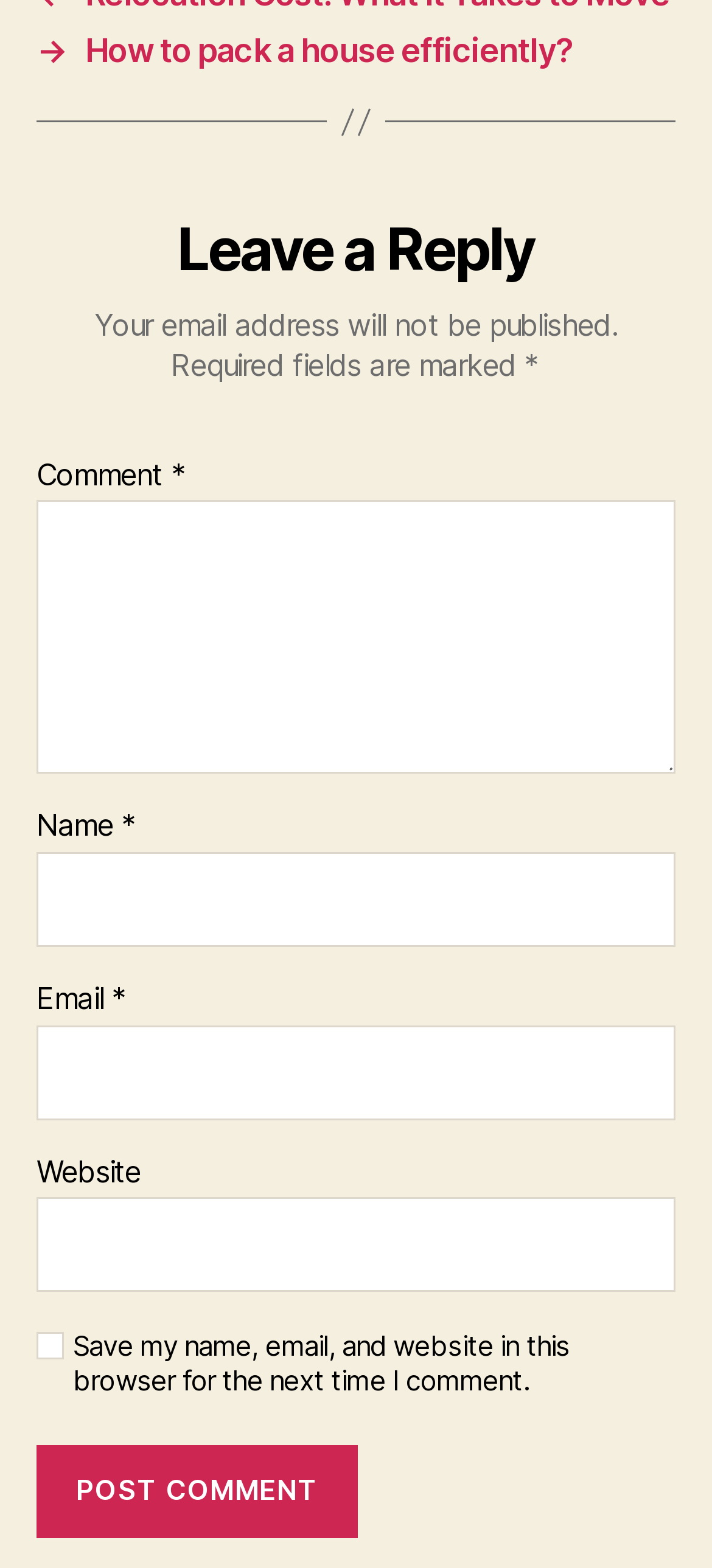What is the function of the checkbox?
Give a thorough and detailed response to the question.

The checkbox is labeled 'Save my name, email, and website in this browser for the next time I comment.' This suggests that the function of the checkbox is to save the user's name, email, and website data in the browser for future comments.